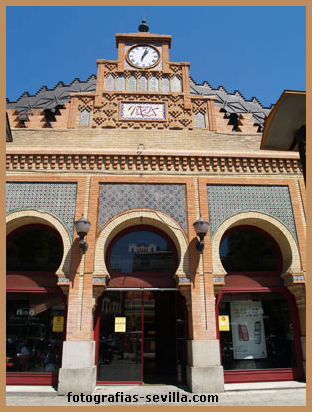What type of architecture is featured in the image?
Please answer the question with a single word or phrase, referencing the image.

historical